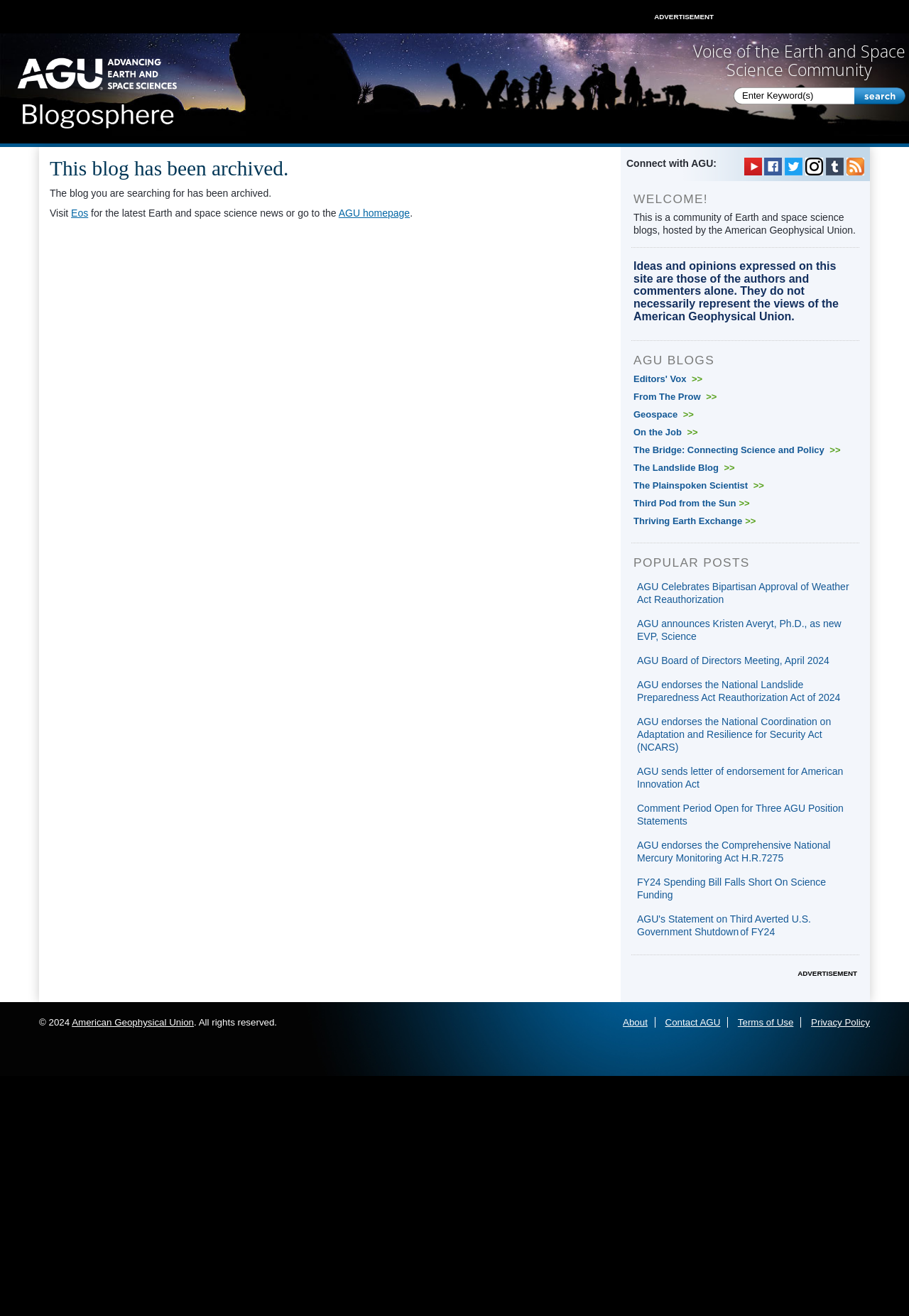How many blog categories are listed?
Look at the image and provide a detailed response to the question.

There are nine blog categories listed, namely Editors' Vox, From The Prow, Geospace, On the Job, The Bridge: Connecting Science and Policy, The Landslide Blog, The Plainspoken Scientist, Third Pod from the Sun, and Thriving Earth Exchange, located at the middle of the webpage.